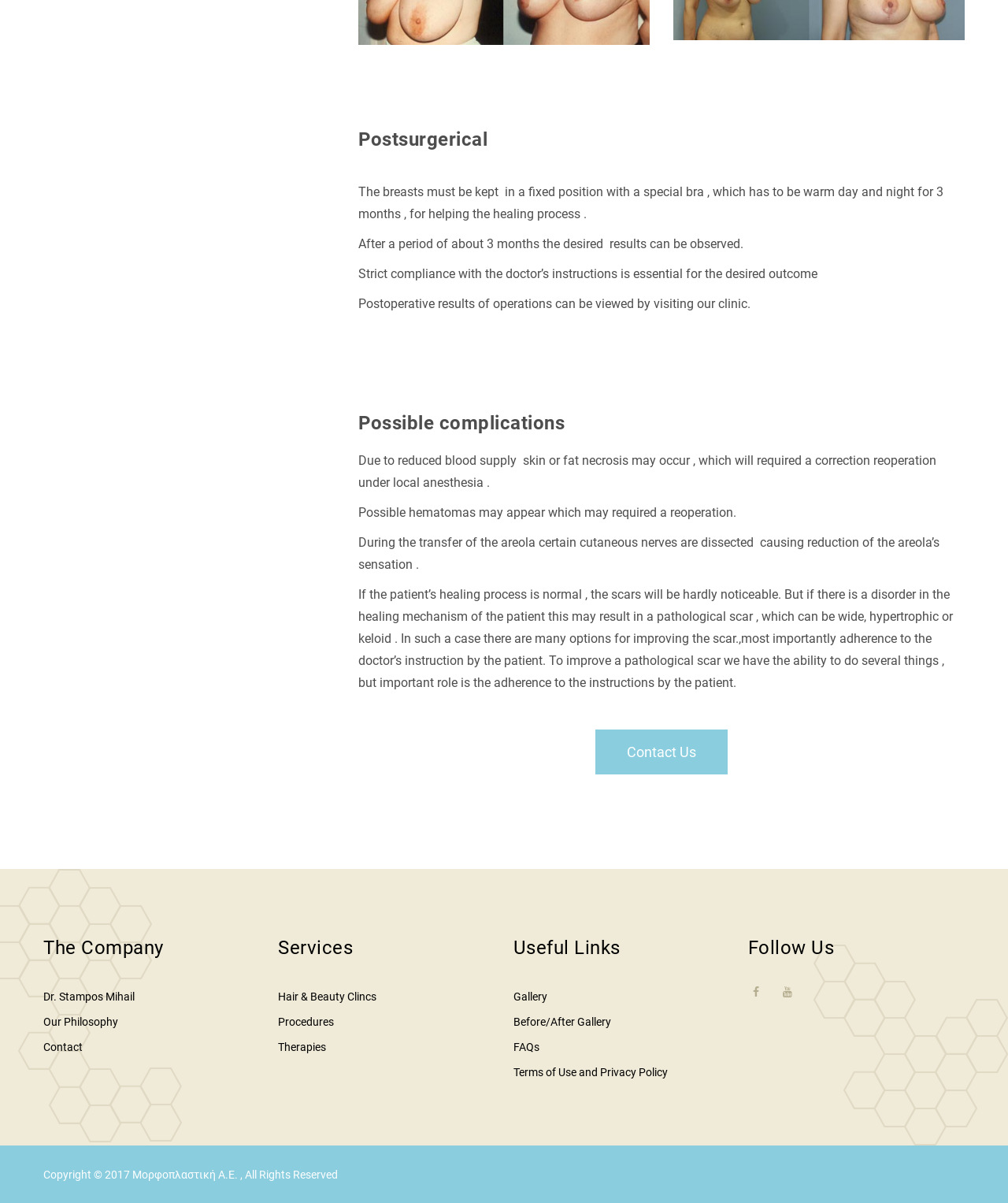Specify the bounding box coordinates of the area to click in order to follow the given instruction: "Follow on Facebook."

[0.742, 0.819, 0.758, 0.846]